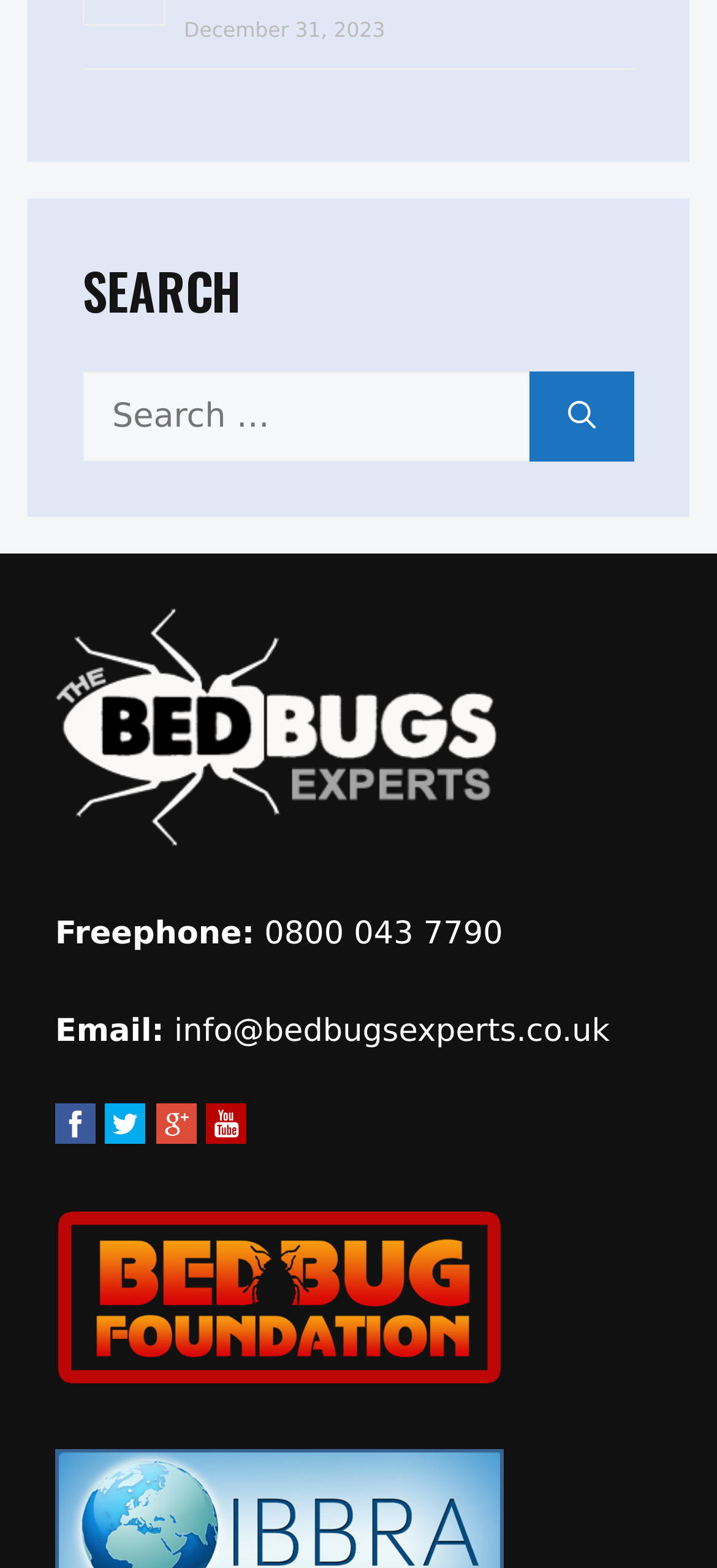What is the current date?
Please provide a comprehensive answer based on the contents of the image.

The current date can be found at the top of the webpage, where it is displayed as 'December 31, 2023'.